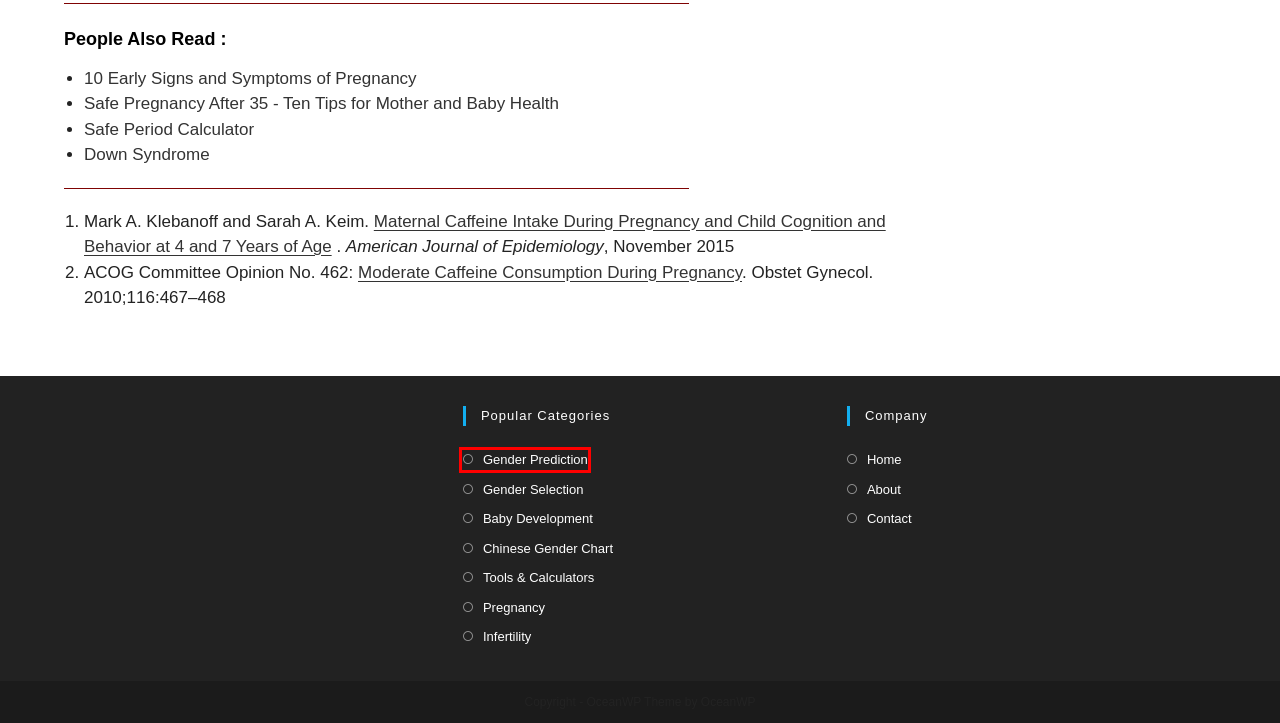Examine the screenshot of a webpage with a red bounding box around an element. Then, select the webpage description that best represents the new page after clicking the highlighted element. Here are the descriptions:
A. Contact
B. Page Not Found | ACOG
C. Understand Down Syndrome and the Essential of Screening Tests
D. Safe Period Calculator | Rhythm Method of Birth Control
E. 10 Early Signs and Symptoms of Pregnancy
F. Gender Prediction Archives - Gender Prediction
G. Chinese Gender Chart Archives - Gender Prediction
H. Infertility Archives - Gender Prediction

F